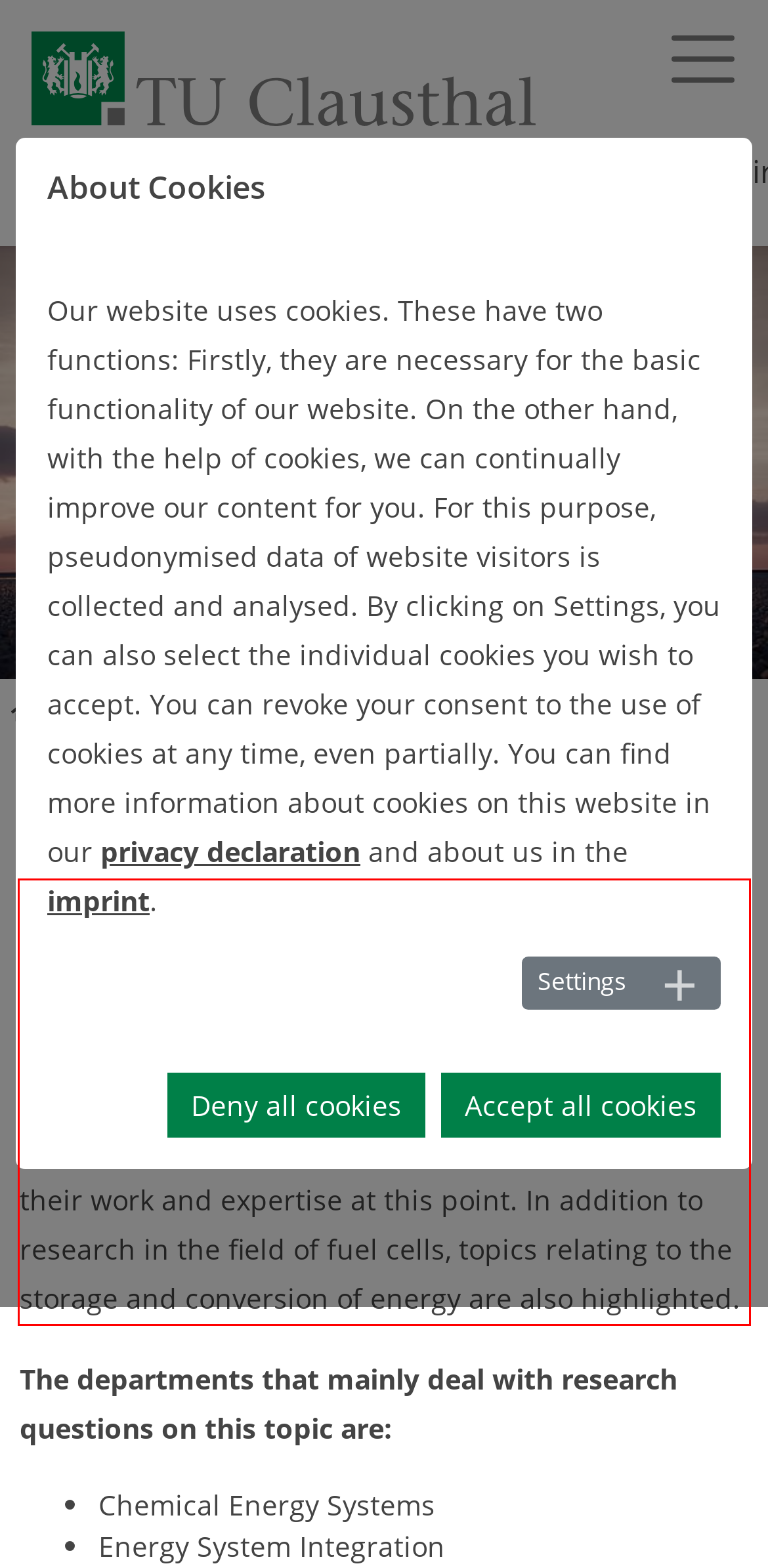Given a screenshot of a webpage containing a red rectangle bounding box, extract and provide the text content found within the red bounding box.

How can energy be generated, stored and distributed? Which transformation processes are necessary for the steps? Can we break new ground with the interconnection of high-temperature processes, also in the area of "materials" and "environment"? The departments dealing with the topic of energy present their work and expertise at this point. In addition to research in the field of fuel cells, topics relating to the storage and conversion of energy are also highlighted.